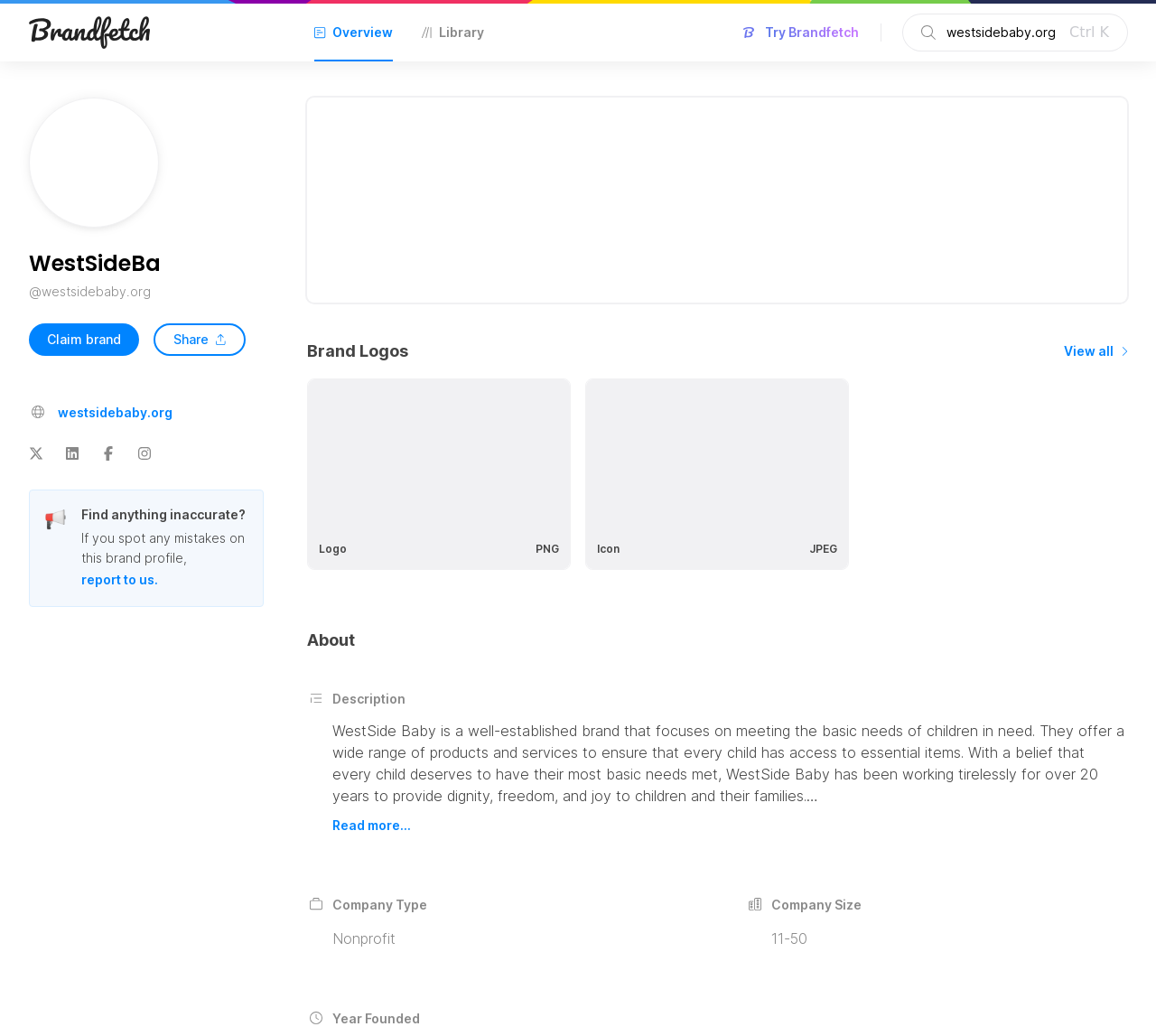Explain in detail what is displayed on the webpage.

The webpage appears to be a brand profile page for WestSideBa, a nonprofit organization that focuses on meeting the basic needs of children in need. At the top left of the page, there is a logo of Brandfetch, an SVG image, accompanied by a link to the Brandfetch Symbol. Next to it, there is a navigation menu with options "Overview" and "Library".

Below the navigation menu, there is a search bar with a placeholder text "Enter a brand to get started..." and a shortcut key "Ctrl K" on the right. On the left side of the search bar, there is an image of WestSideBa's asset, and above it, there is a heading "WestSideBa" with the organization's URL "westsidebaby.org" written below it.

On the right side of the page, there are two buttons, "Claim brand" and "Share", and a link to the organization's URL. Below these elements, there is a section with a banner image and a heading "Brand Logos" with a link to "View all" on the right. This section displays two logos of WestSideBa, one in PNG format and the other in JPEG format, with an icon in between.

Further down the page, there is a section with a heading "About" and a description of WestSide Baby's mission and services. The description is divided into two paragraphs, with a "Read more..." link at the bottom. Below the description, there are three sections displaying the company type, company size, and year founded, respectively.

Throughout the page, there are several links and buttons, but the overall layout is organized and easy to navigate. The content is focused on providing information about WestSideBa, its mission, and its services.